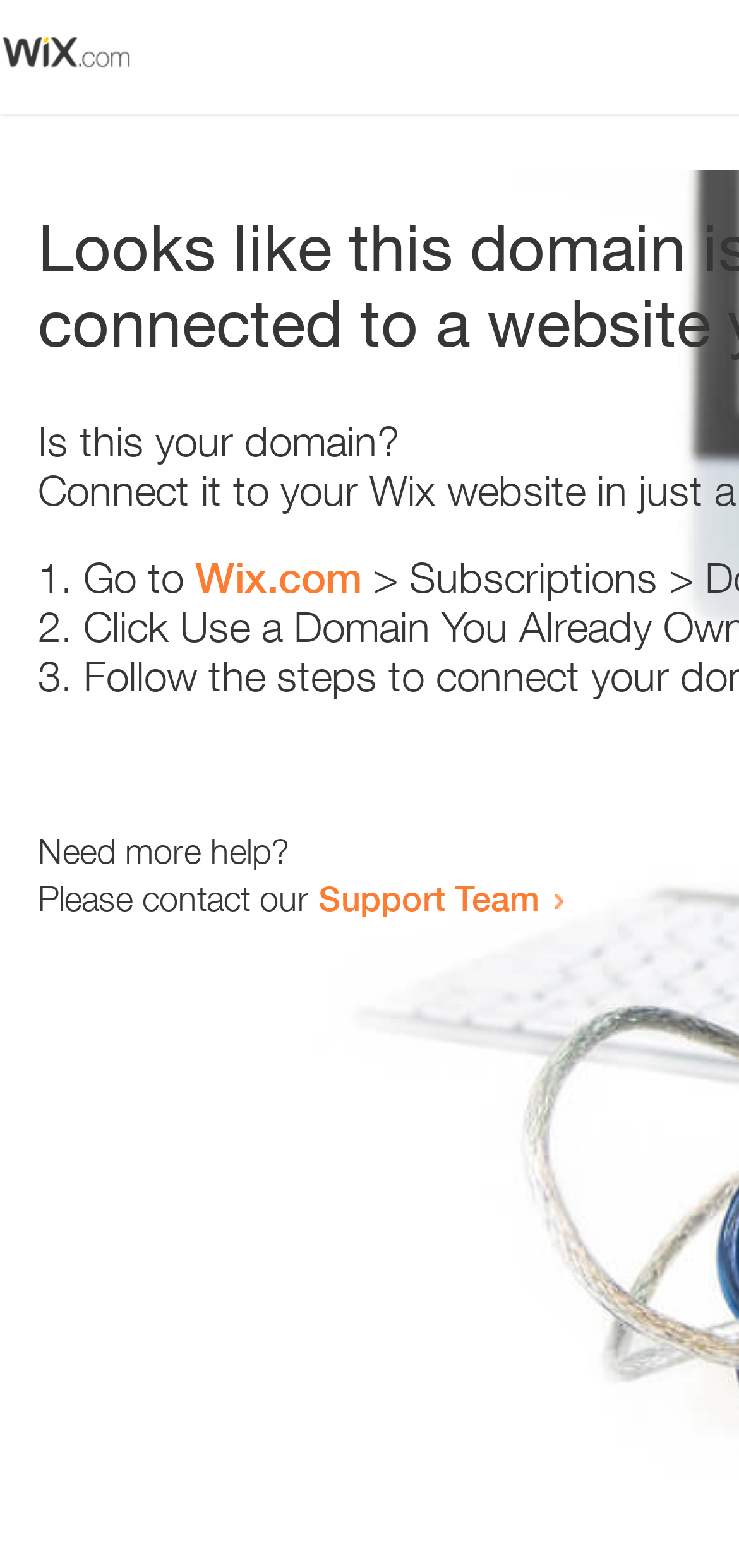What is the tone of the webpage?
Examine the image closely and answer the question with as much detail as possible.

The webpage appears to be helpful and informative, as it provides a series of steps or instructions and offers support through a link to the 'Support Team'. The tone is not aggressive or confrontational, but rather assistive and guiding.